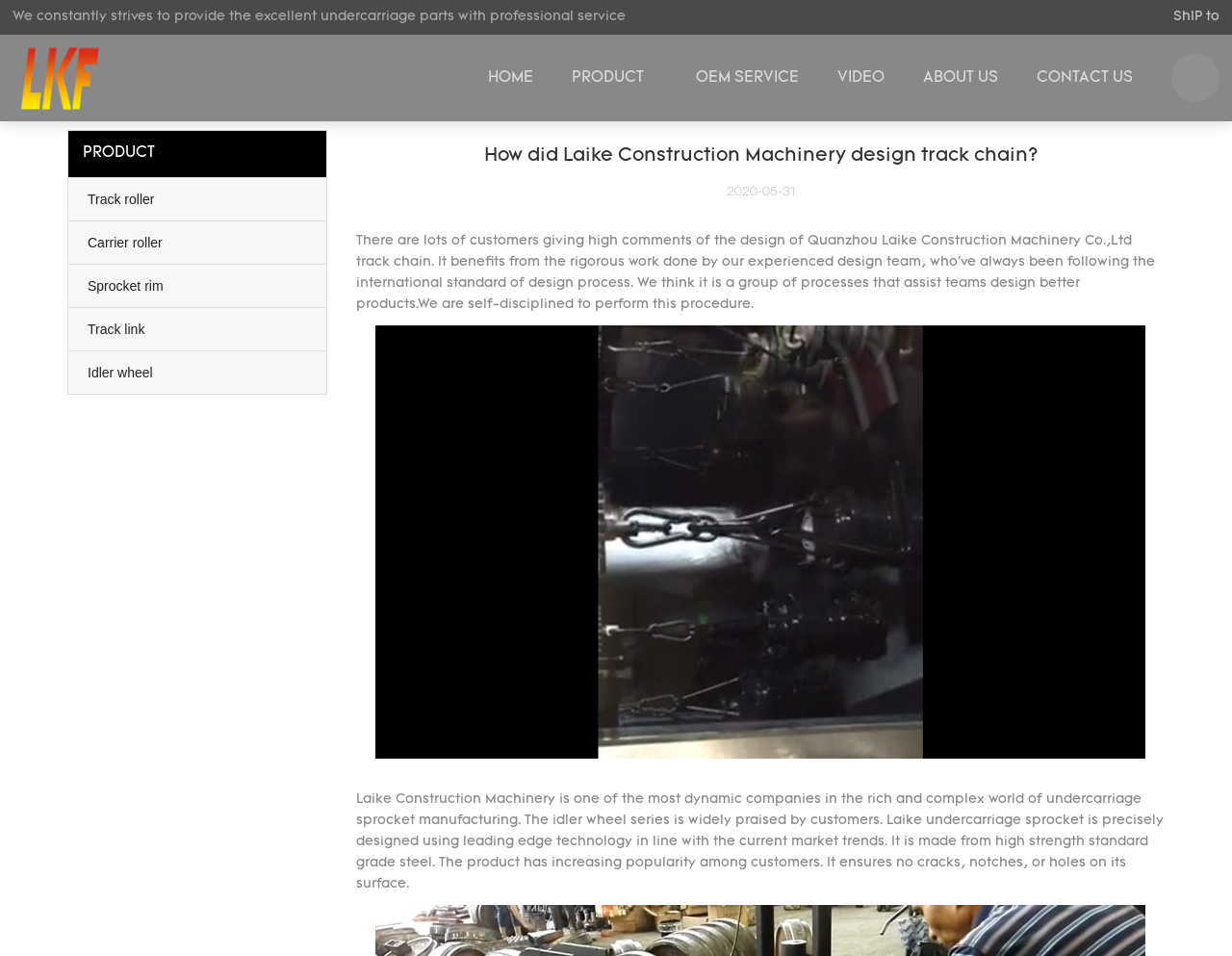Identify and provide the bounding box coordinates of the UI element described: "Carrier roller". The coordinates should be formatted as [left, top, right, bottom], with each number being a float between 0 and 1.

[0.055, 0.231, 0.265, 0.276]